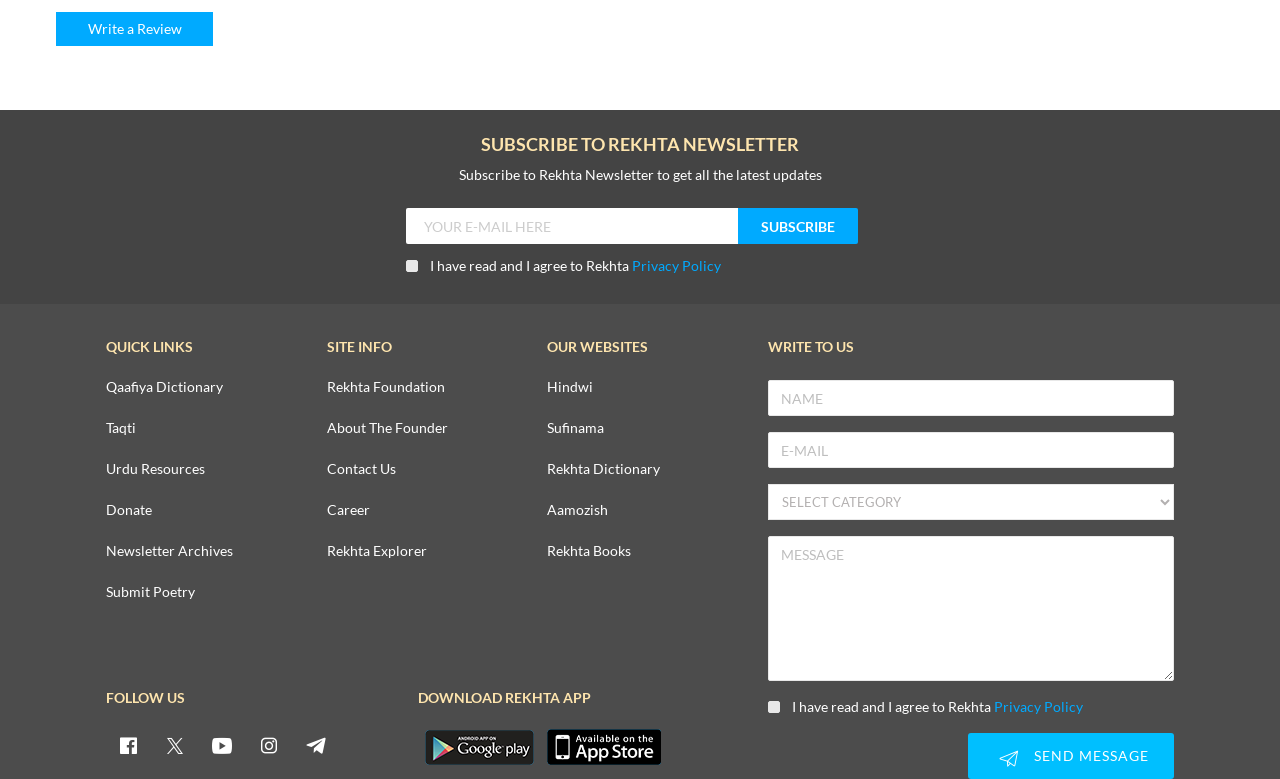How many textboxes are there in the WRITE TO US section?
Answer the question with a detailed and thorough explanation.

I counted the number of textboxes in the 'WRITE TO US' section, which are 'NAME', 'E-MAIL', and 'MESSAGE', and found that there are 3 textboxes in total.